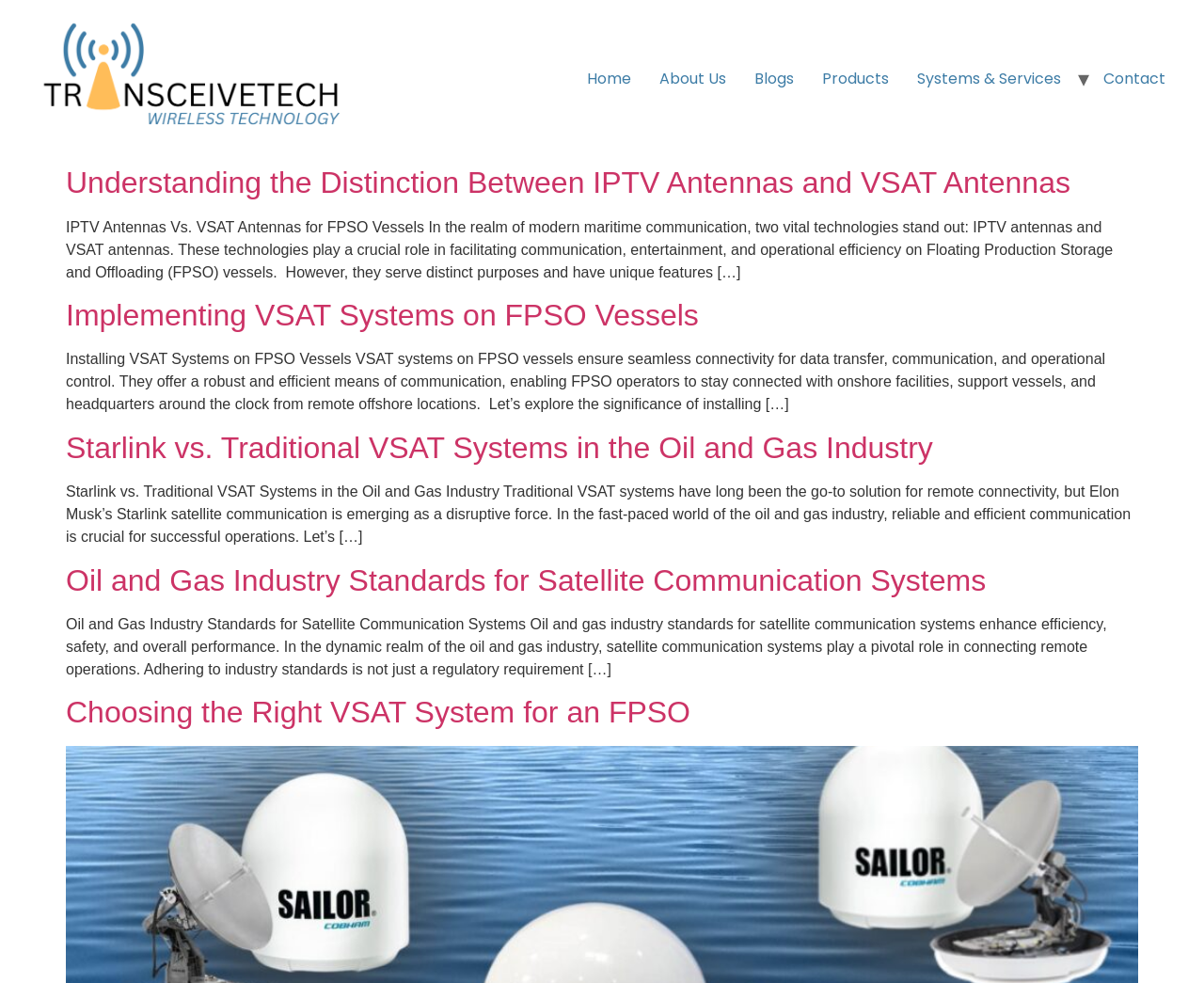How many headings are in the third article?
From the image, respond with a single word or phrase.

1